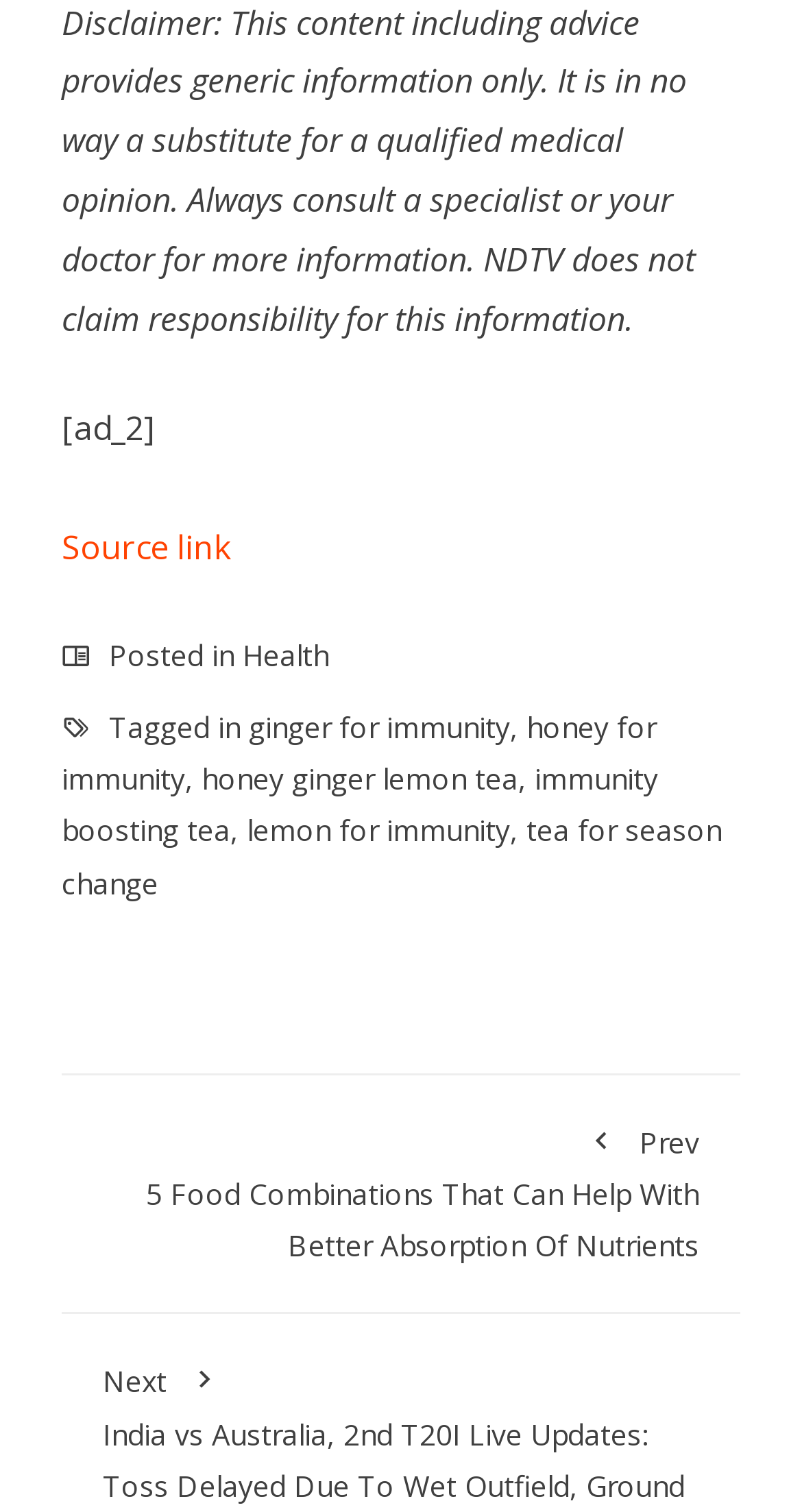What is the theme of the tags associated with the current article?
Provide an in-depth and detailed explanation in response to the question.

The tags associated with the current article, such as 'ginger for immunity', 'honey for immunity', 'immunity boosting tea', and 'lemon for immunity', suggest that the theme of these tags is related to immunity.